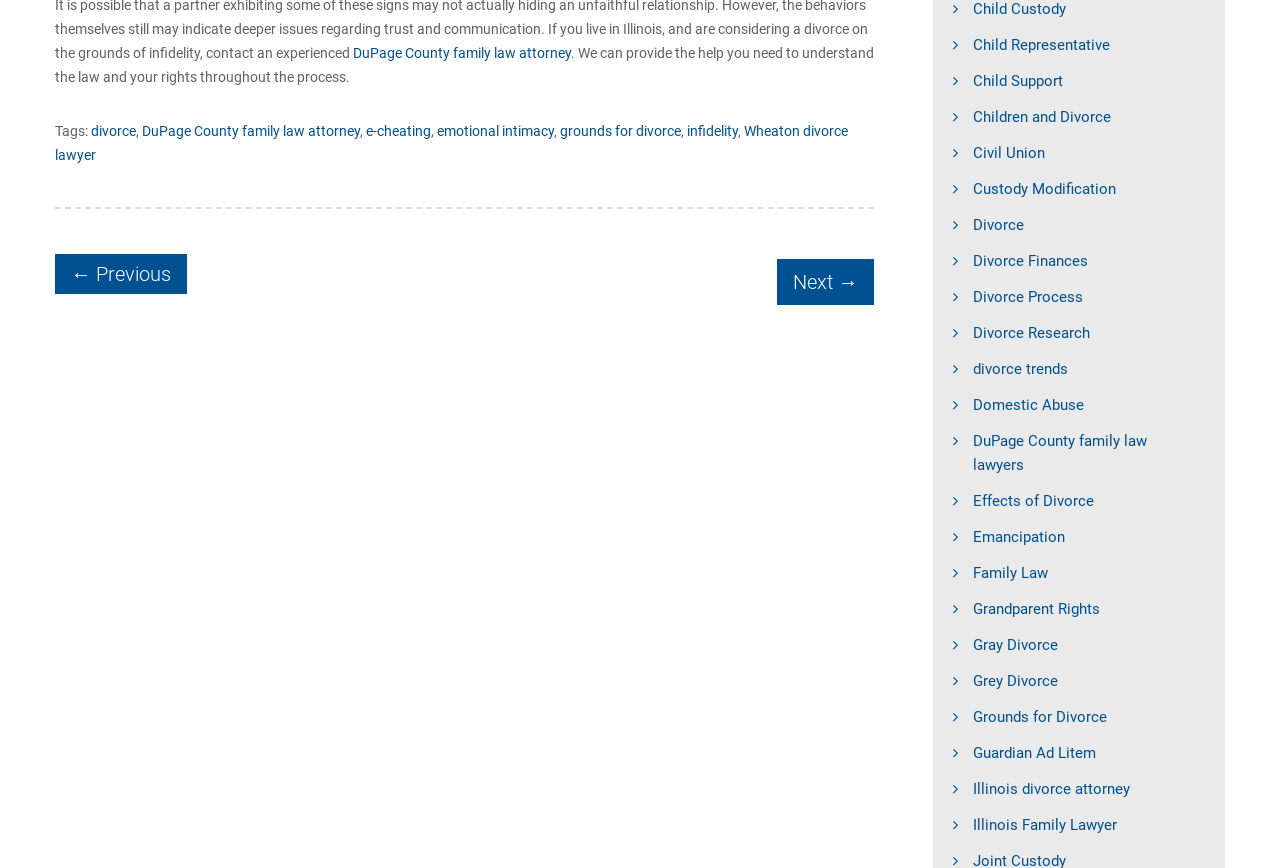Locate the bounding box coordinates of the element that should be clicked to fulfill the instruction: "Learn about 'Child Representative'".

[0.744, 0.031, 0.941, 0.073]